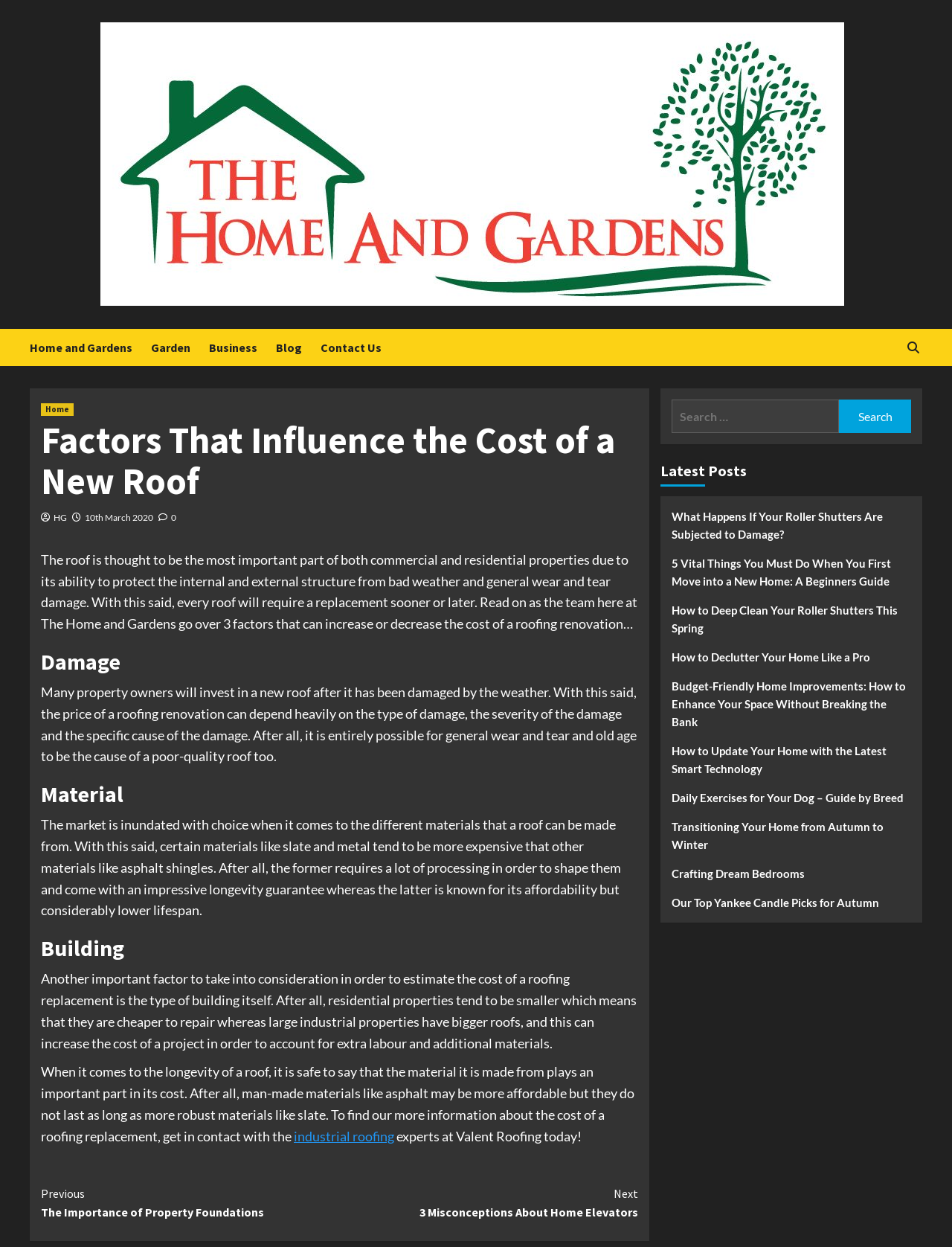What is the main topic of this webpage?
Based on the image, give a concise answer in the form of a single word or short phrase.

Roofing renovation